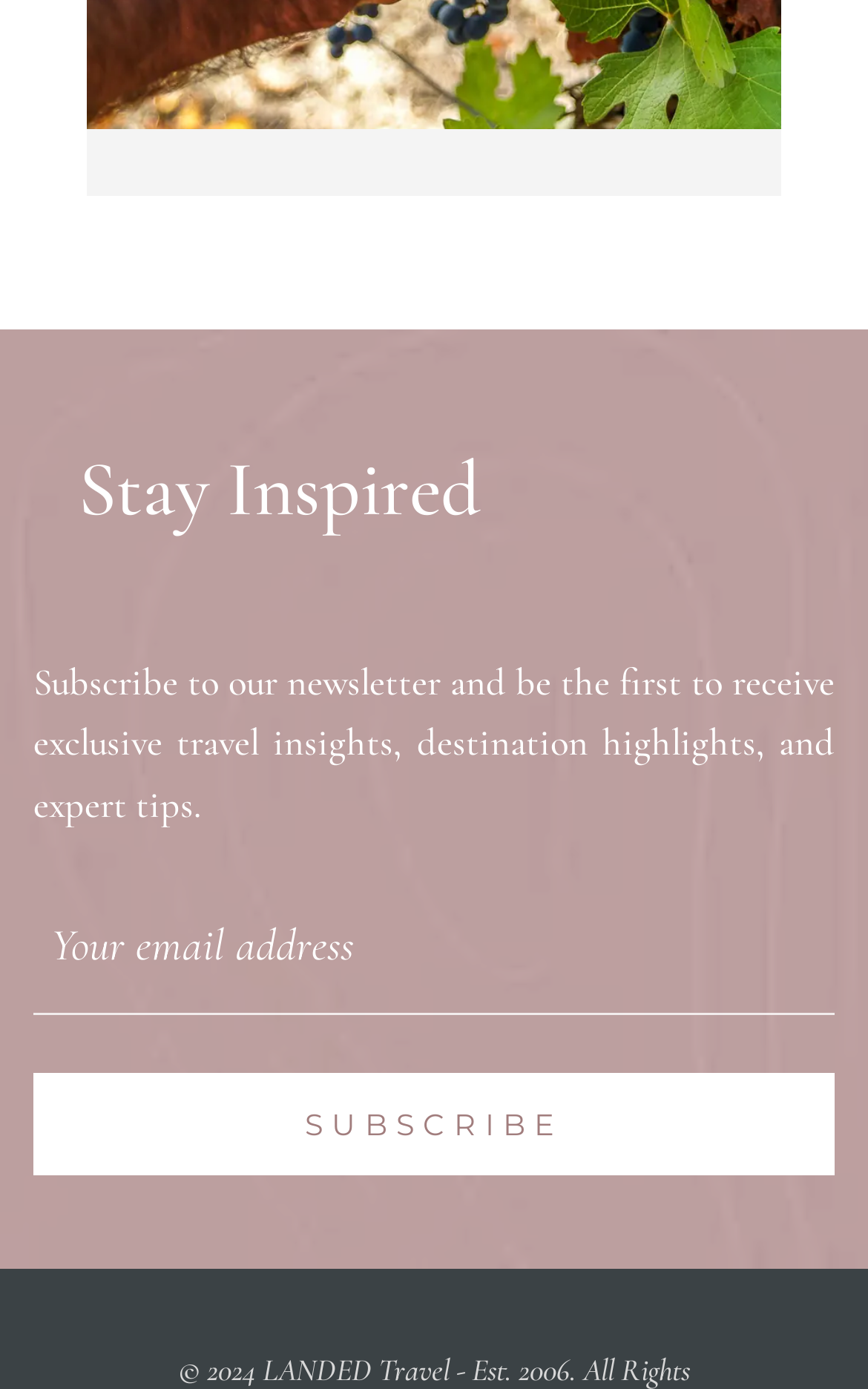Please study the image and answer the question comprehensively:
Is the email field optional?

The email field is marked as 'Required', indicating that users must enter their email address to subscribe to the newsletter, making it a mandatory field.